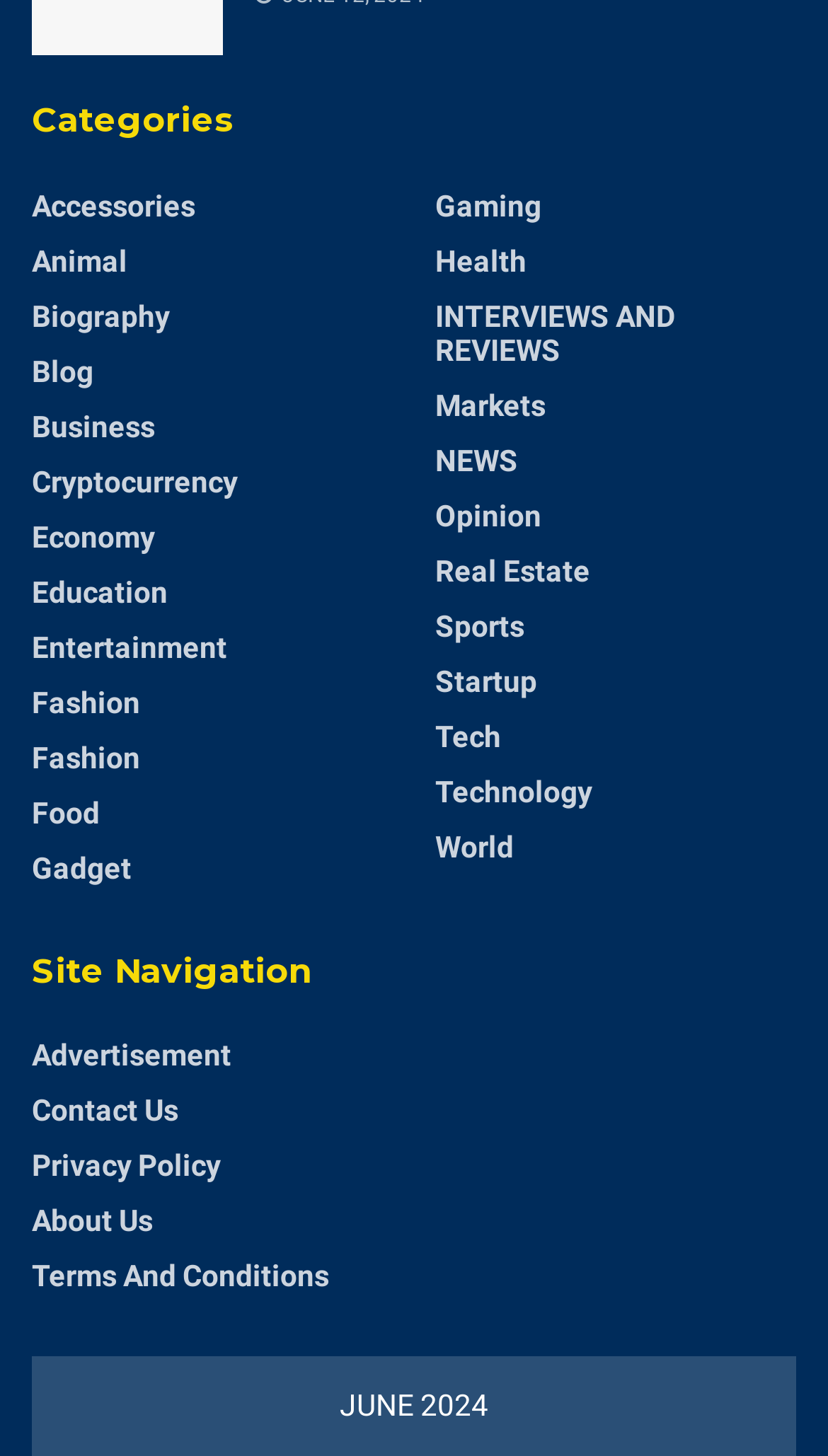Please give the bounding box coordinates of the area that should be clicked to fulfill the following instruction: "Browse Accessories". The coordinates should be in the format of four float numbers from 0 to 1, i.e., [left, top, right, bottom].

[0.038, 0.129, 0.236, 0.153]